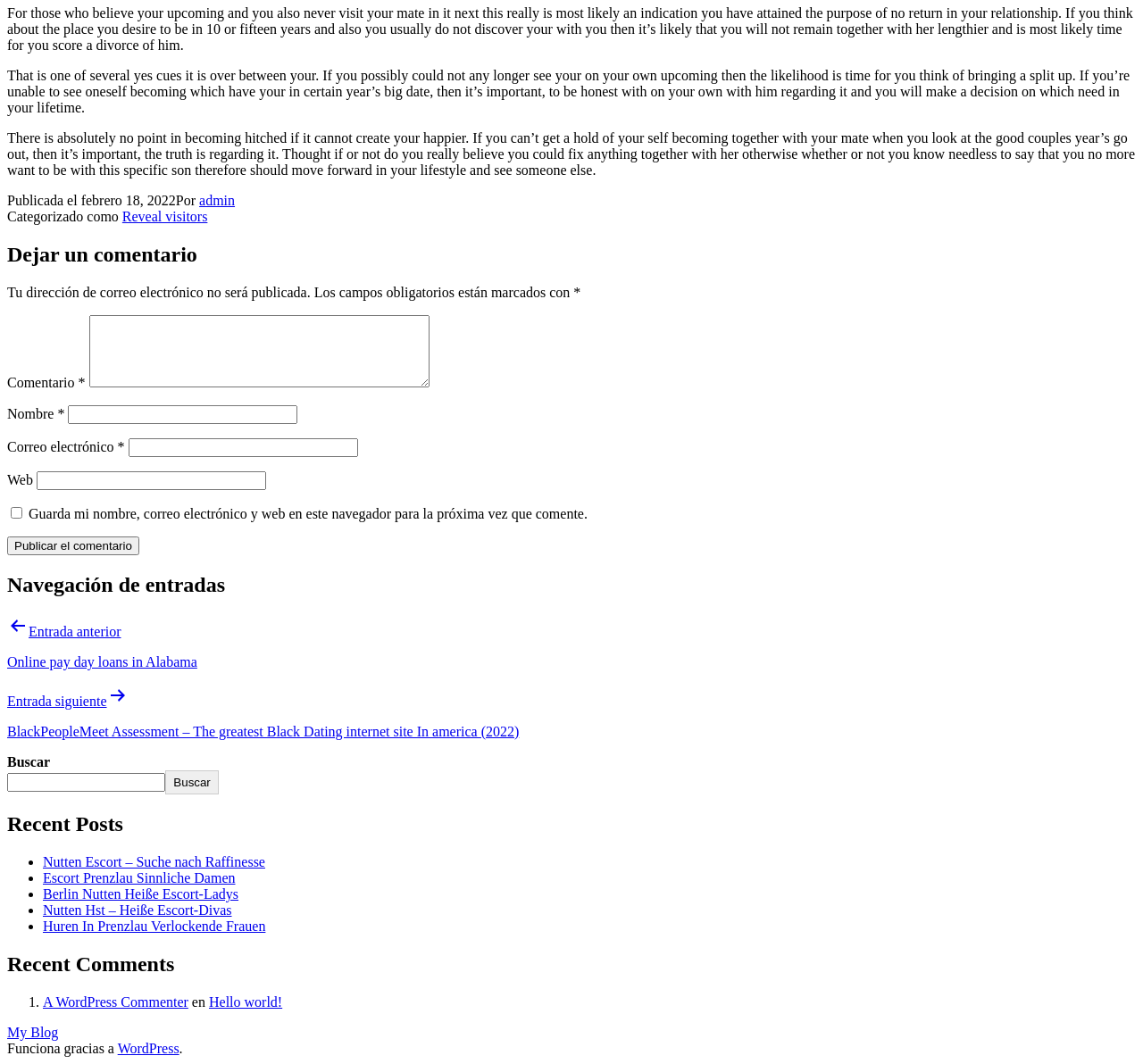Please provide the bounding box coordinates for the UI element as described: "Nutten Hst – Heiße Escort-Divas". The coordinates must be four floats between 0 and 1, represented as [left, top, right, bottom].

[0.038, 0.848, 0.203, 0.862]